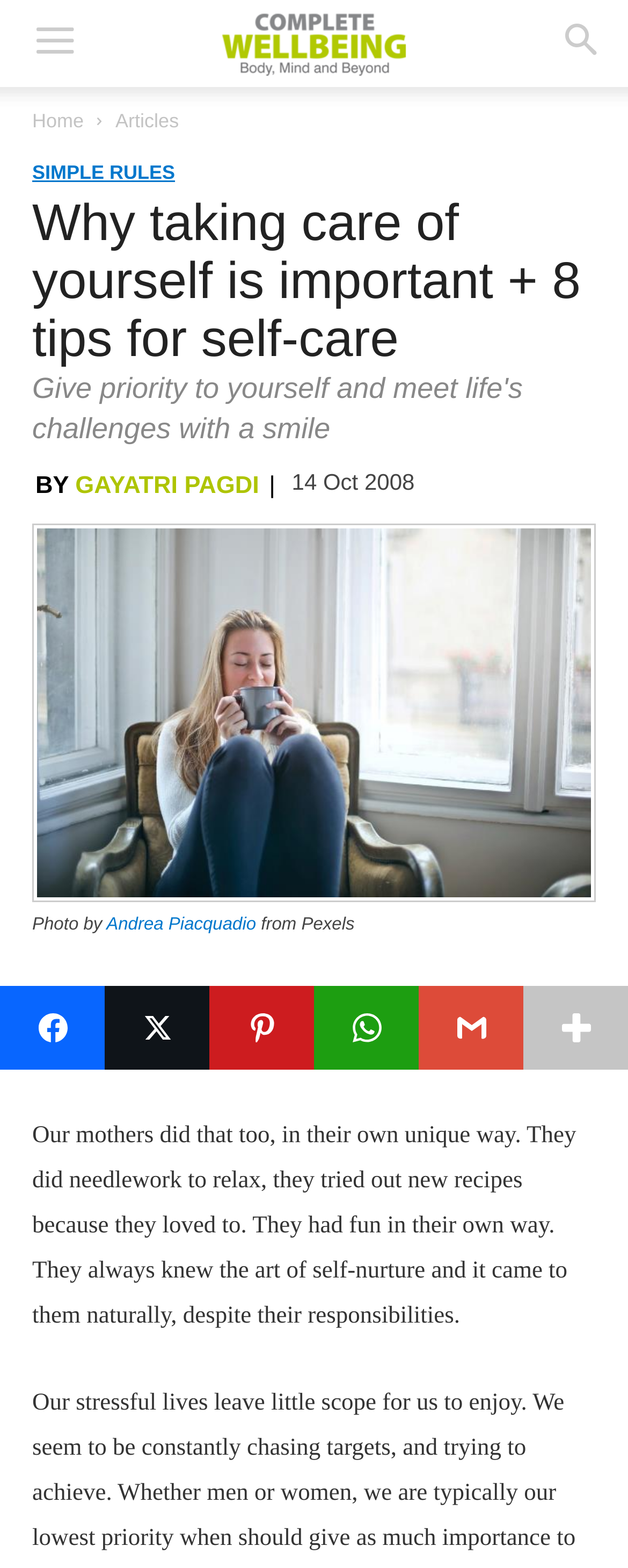Please determine the bounding box coordinates of the element's region to click for the following instruction: "Read the article 'Why taking care of yourself is important + 8 tips for self-care'".

[0.051, 0.123, 0.949, 0.234]